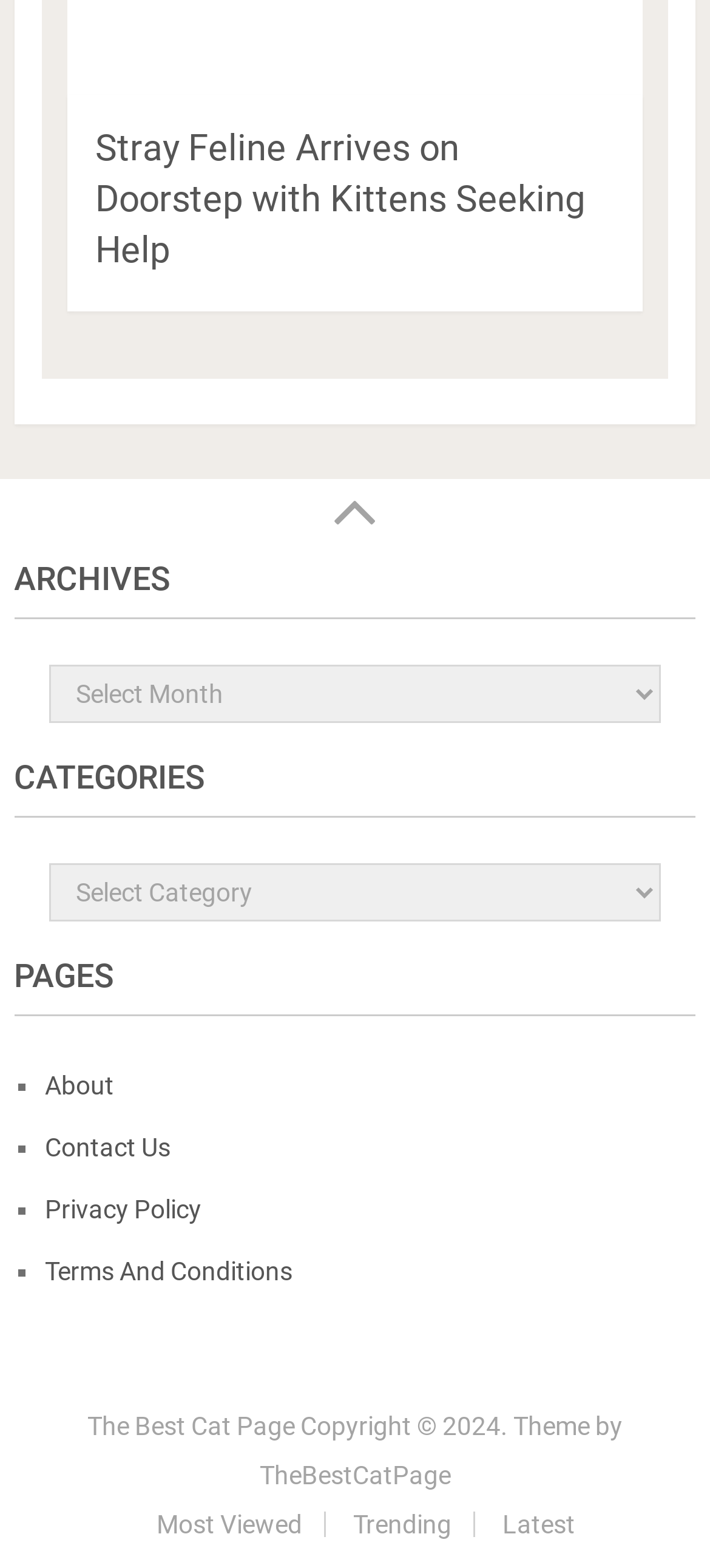Extract the bounding box of the UI element described as: "aria-label="Name" name="author" placeholder="Name *"".

None